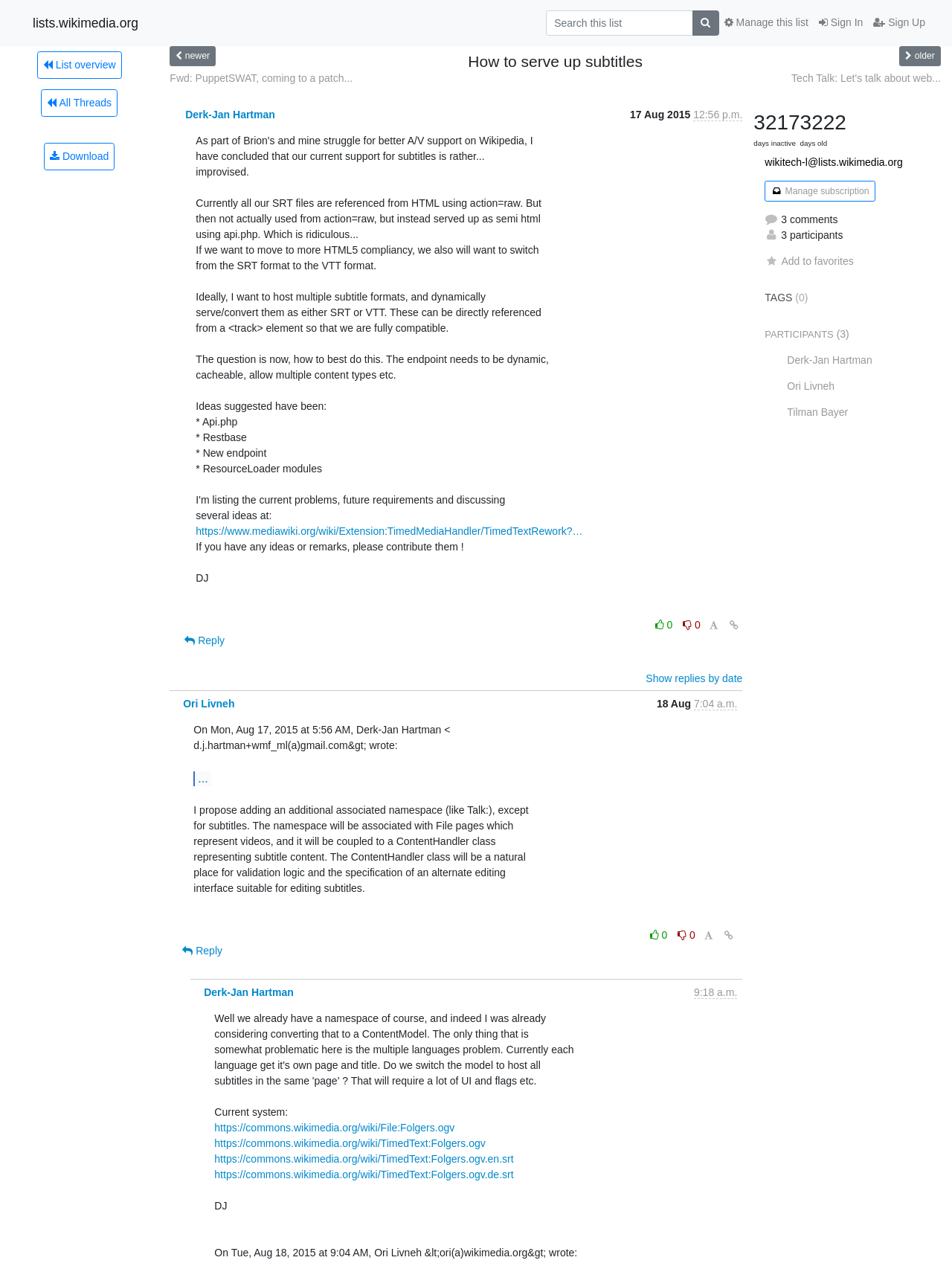Find the bounding box coordinates of the element I should click to carry out the following instruction: "Manage this list".

[0.755, 0.008, 0.855, 0.028]